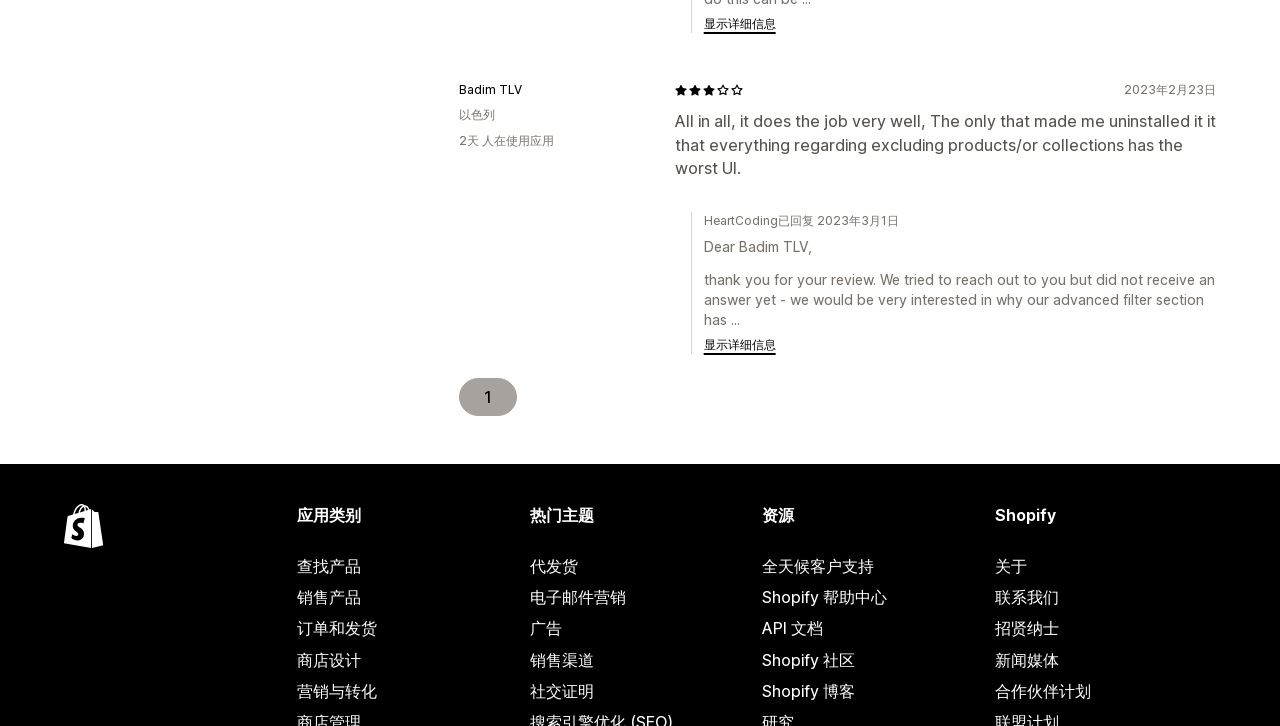Identify the bounding box of the HTML element described here: "name="subscribe" value="Sign Up"". Provide the coordinates as four float numbers between 0 and 1: [left, top, right, bottom].

None